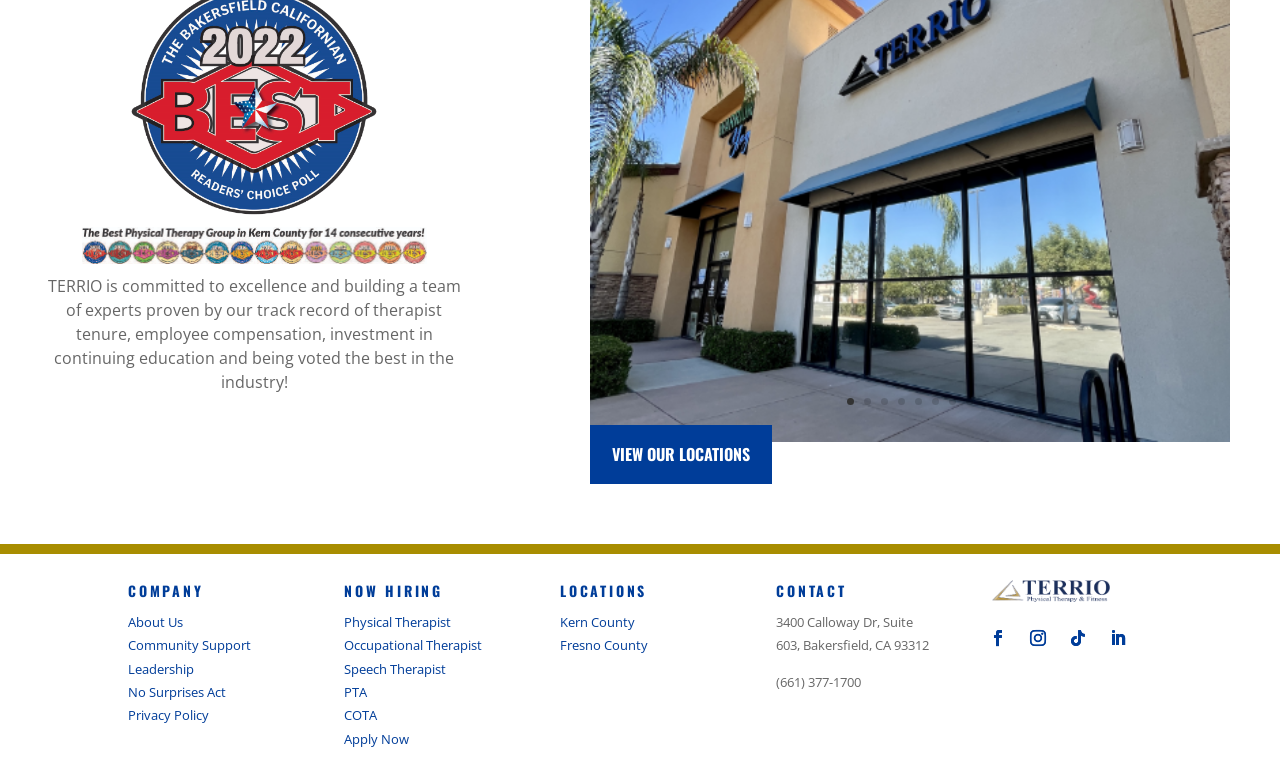Highlight the bounding box coordinates of the element you need to click to perform the following instruction: "View locations in Kern County."

[0.438, 0.784, 0.496, 0.807]